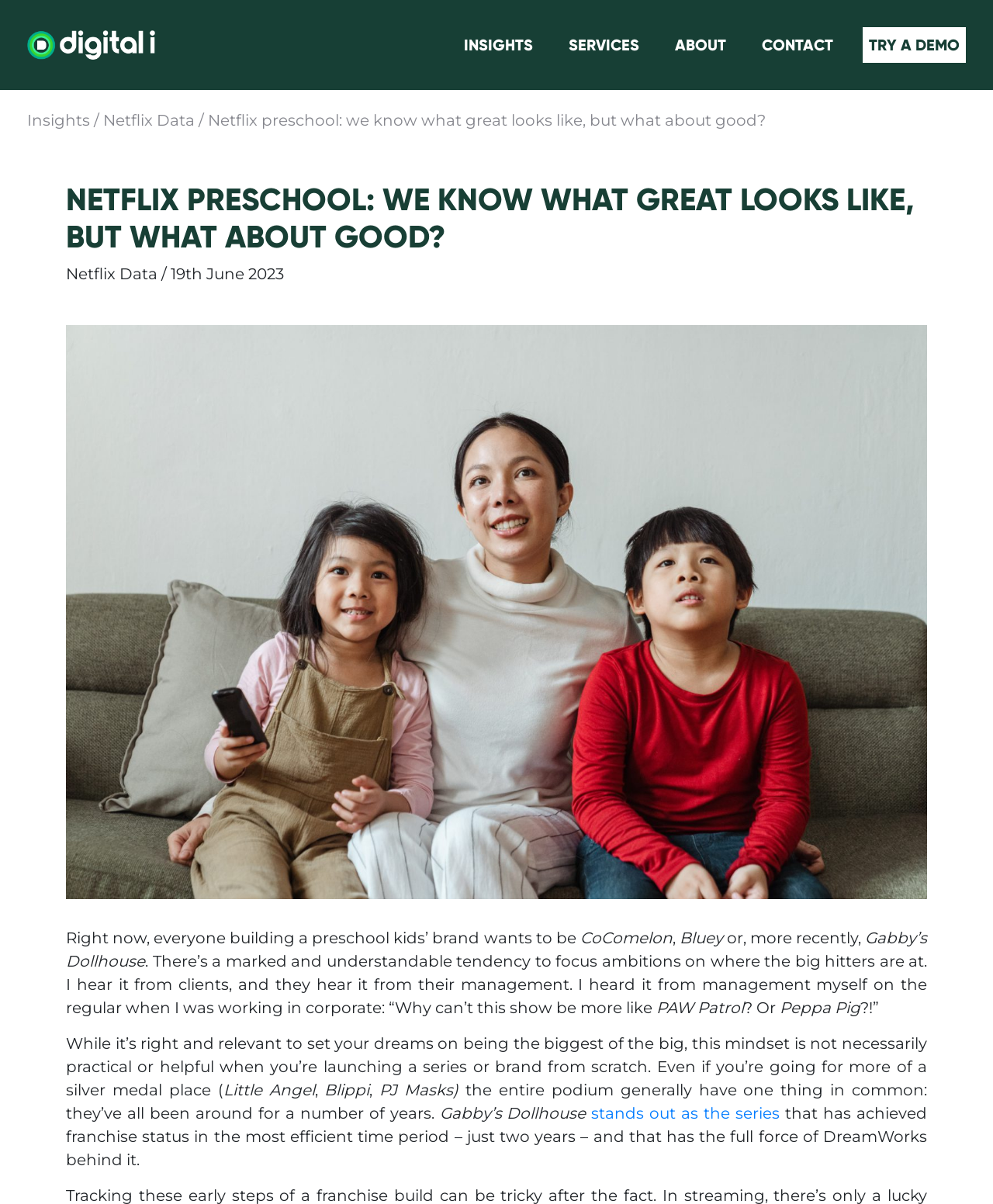What is the name of the image on the webpage?
Based on the screenshot, provide your answer in one word or phrase.

Family watching TV